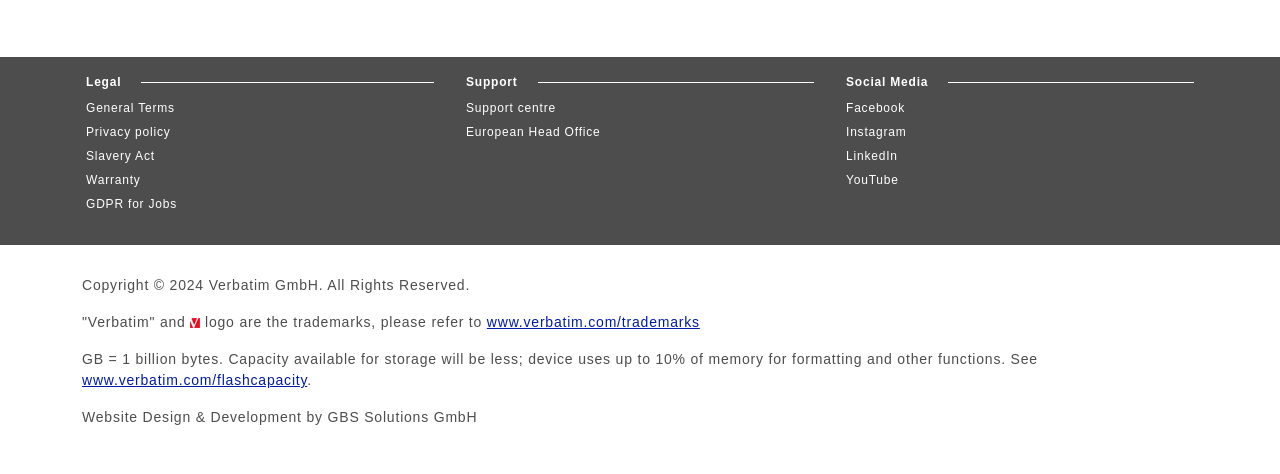Could you locate the bounding box coordinates for the section that should be clicked to accomplish this task: "Follow Verbatim on Facebook".

[0.661, 0.213, 0.707, 0.243]